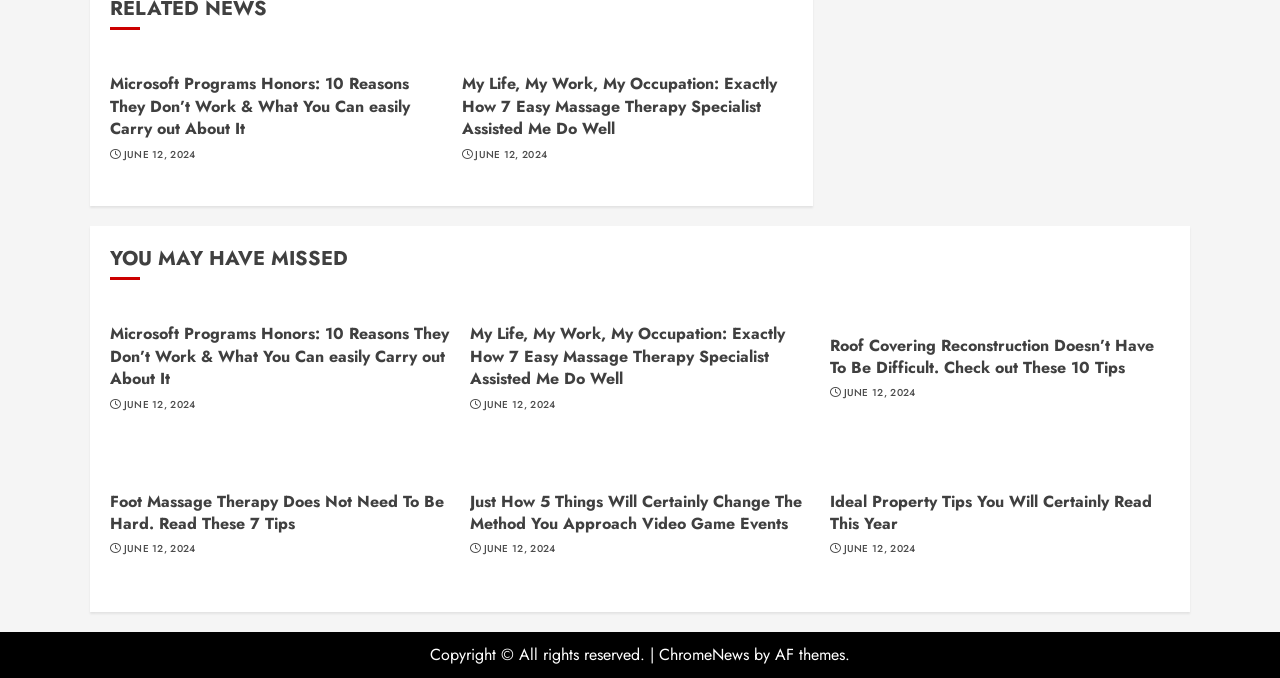What is the date mentioned on the webpage?
Answer the question with a single word or phrase derived from the image.

JUNE 12, 2024